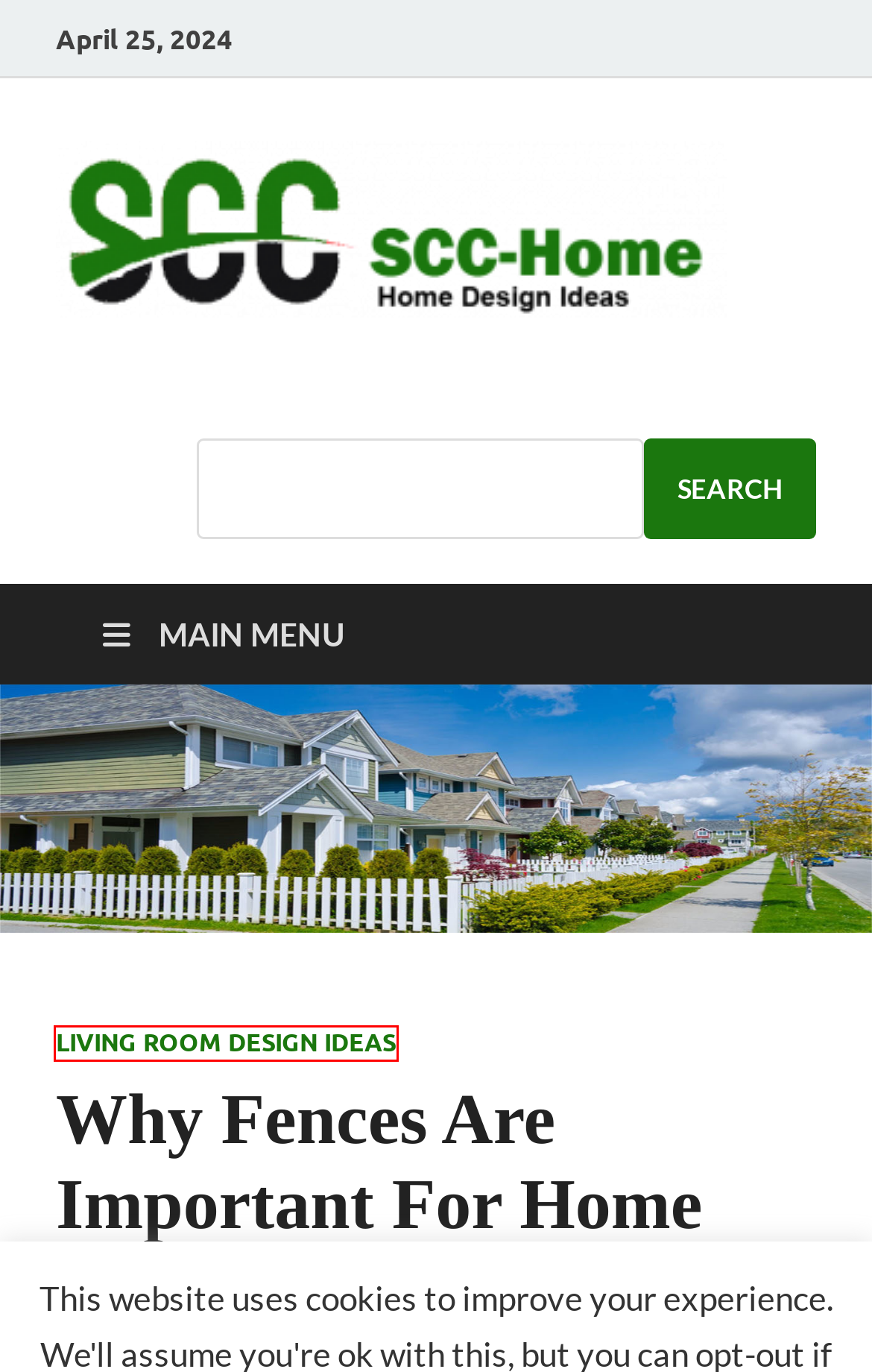You’re provided with a screenshot of a webpage that has a red bounding box around an element. Choose the best matching webpage description for the new page after clicking the element in the red box. The options are:
A. Kitchen Cabinet Ideas | SCC-Home
B. Bathroom Vanity Ideas | SCC-Home
C. Living Room Design Ideas | SCC-Home
D. PHILIPPE as a Telling Example of Bellavista’s Mindset towards Product Design | SCC-Home
E. Kitchen Remodeling Ideas | SCC-Home
F. Modern Dining Room Ideas | SCC-Home
G. Bedroom Renovation Ideas | SCC-Home
H. Maintenance & Repair | SCC-Home

C